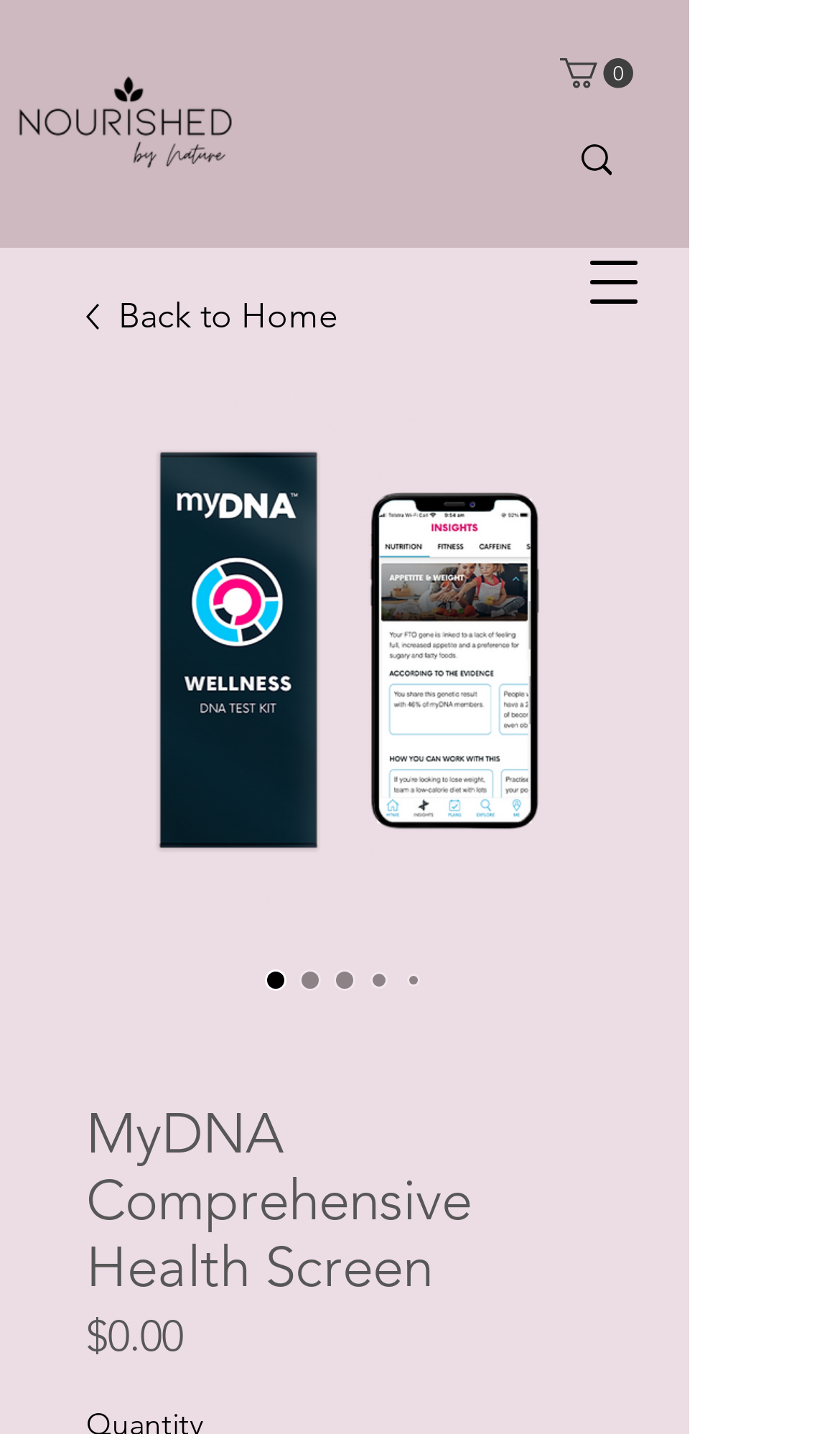How many items are in the cart?
Refer to the image and provide a detailed answer to the question.

I looked at the link with the label 'Cart with 0 items' and it indicates that there are 0 items in the cart.